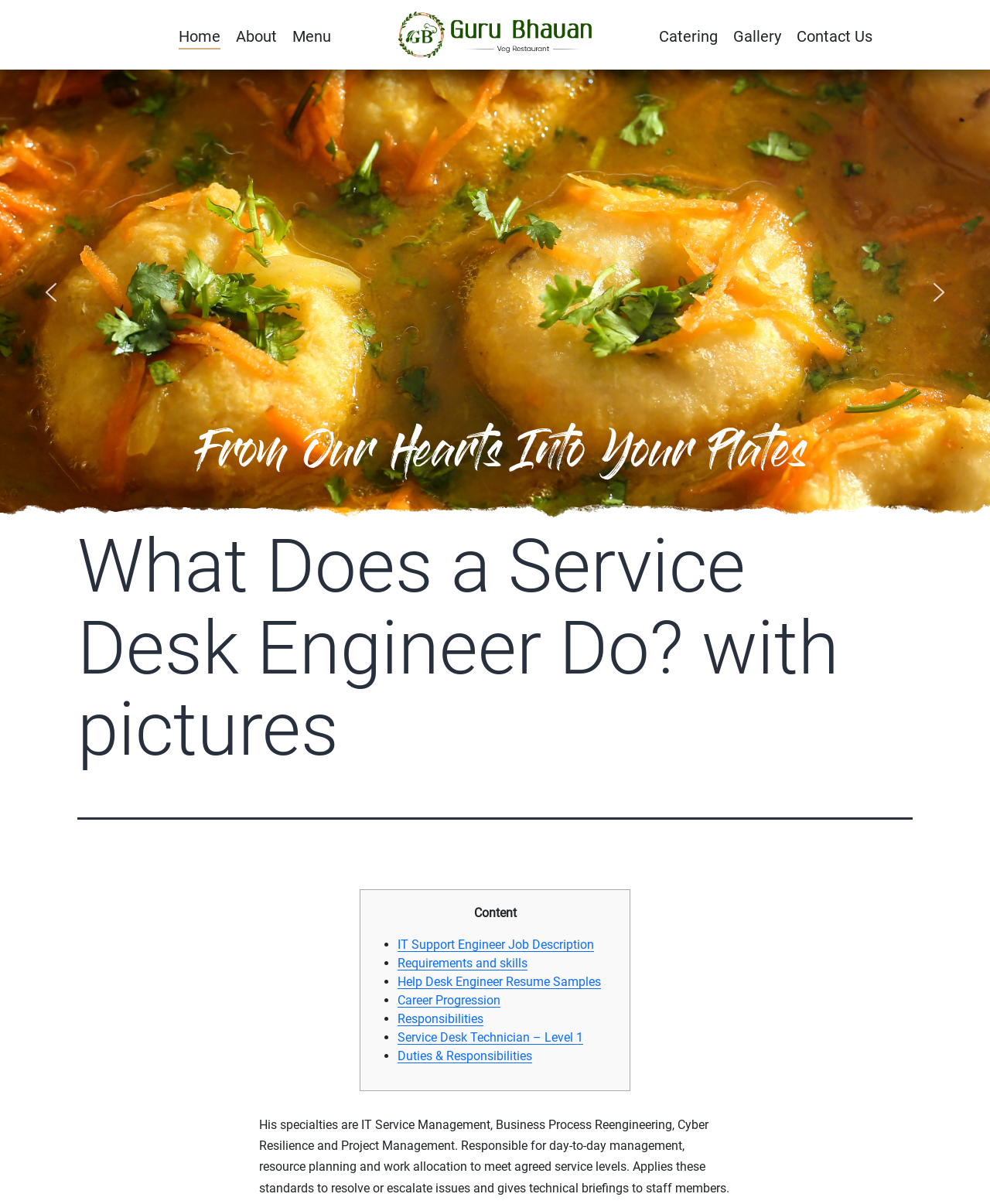Can you specify the bounding box coordinates for the region that should be clicked to fulfill this instruction: "go to home page".

[0.18, 0.022, 0.223, 0.041]